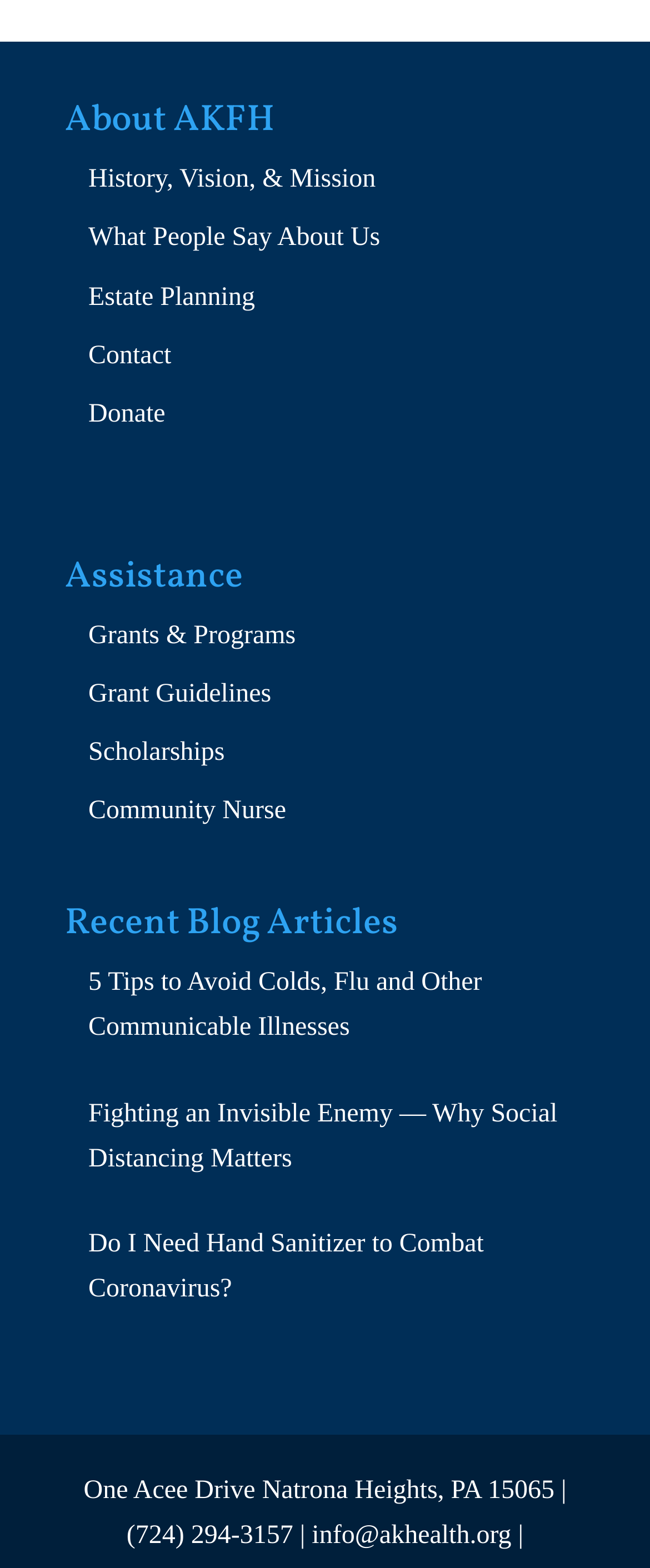Determine the bounding box coordinates of the region I should click to achieve the following instruction: "Donate to AKFH". Ensure the bounding box coordinates are four float numbers between 0 and 1, i.e., [left, top, right, bottom].

[0.136, 0.255, 0.254, 0.273]